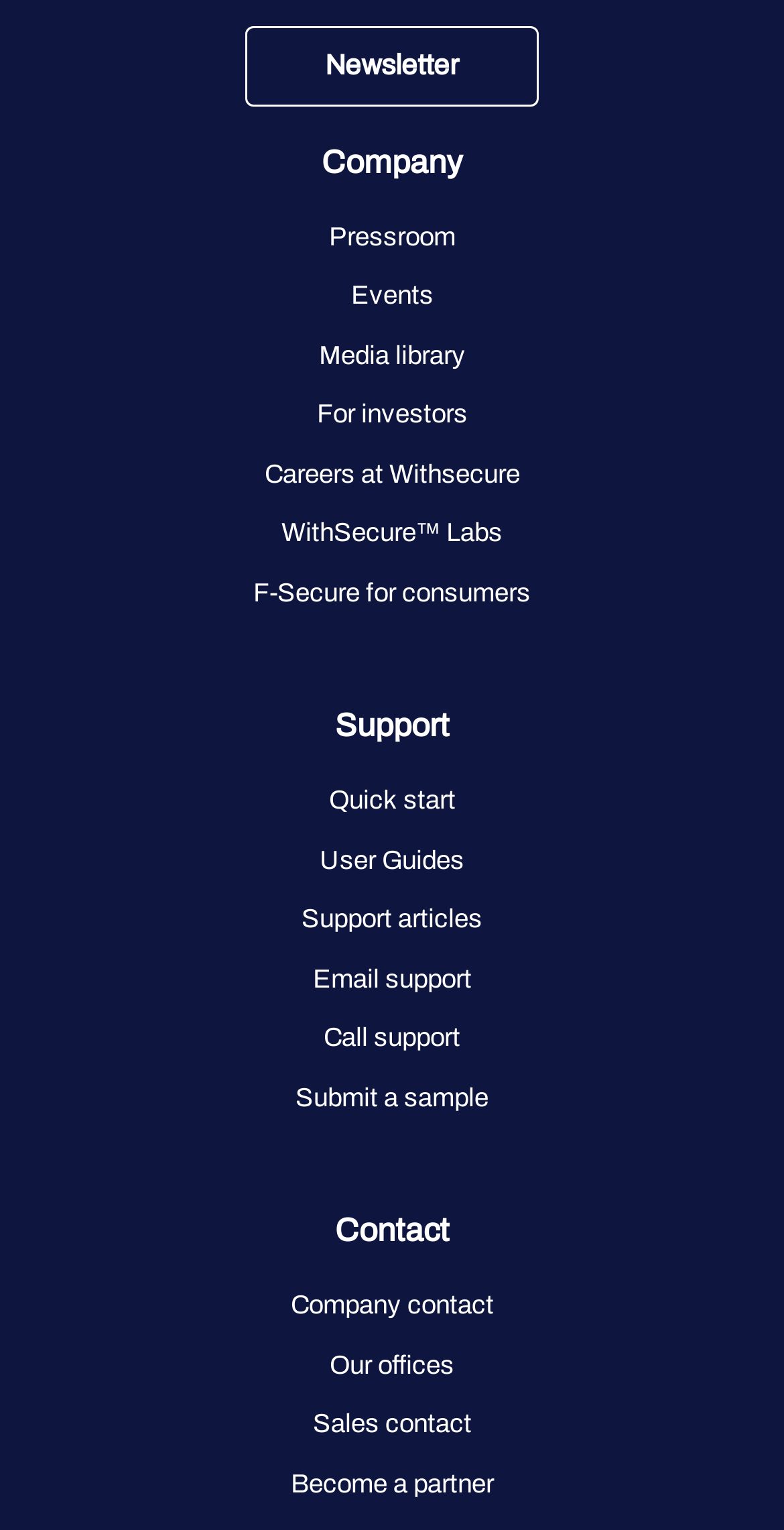Identify the bounding box coordinates of the clickable region necessary to fulfill the following instruction: "Read the newsletter". The bounding box coordinates should be four float numbers between 0 and 1, i.e., [left, top, right, bottom].

[0.313, 0.017, 0.687, 0.069]